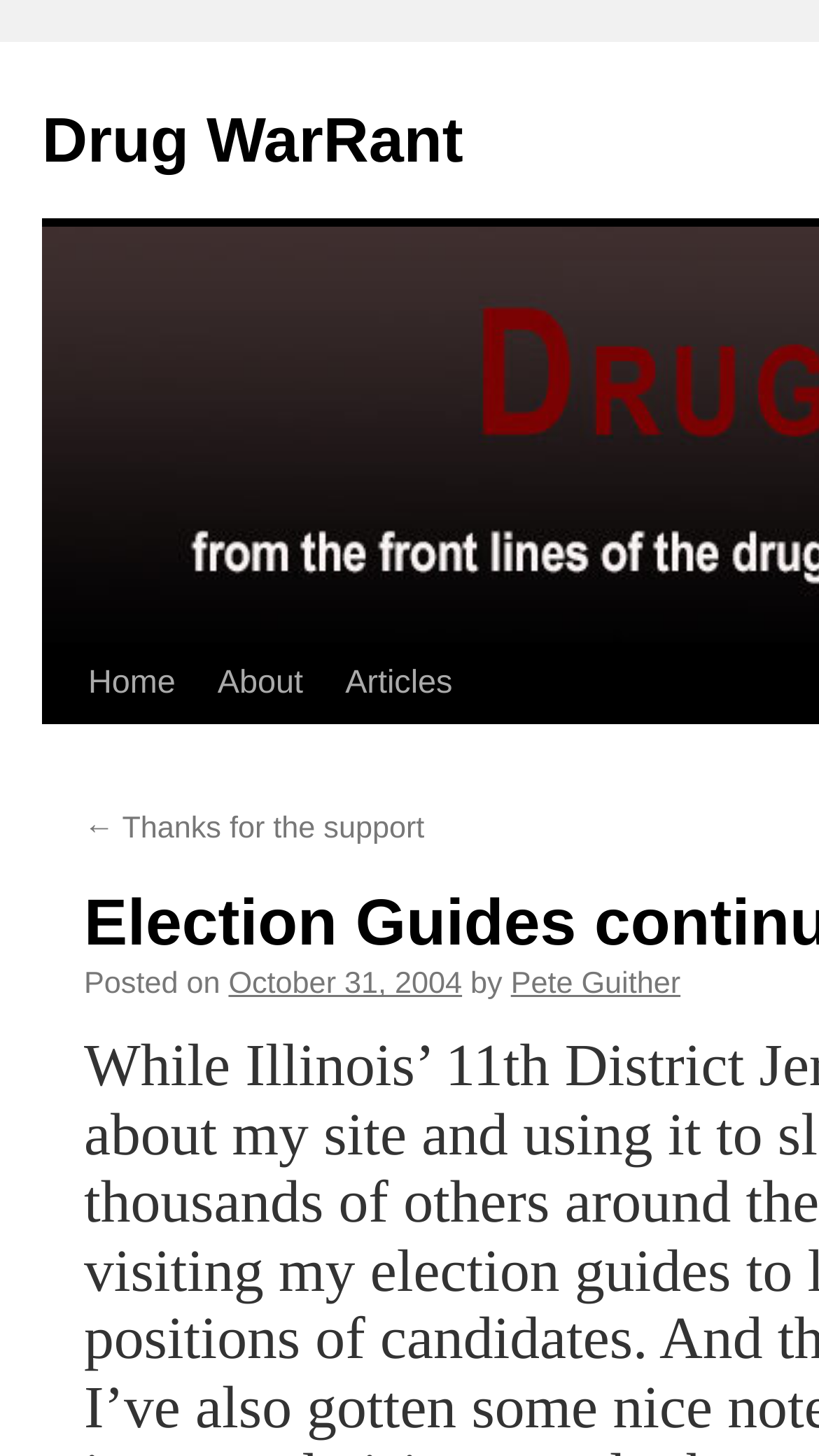Write an extensive caption that covers every aspect of the webpage.

The webpage is titled "Election Guides continue to get results | Drug WarRant" and appears to be a blog or news article page. At the top left, there is a link to "Drug WarRant", which is likely the website's title or logo. Below it, there is a "Skip to content" link, which suggests that the page has a main content area.

The main navigation menu is located at the top center of the page, with links to "Home", "About", and "Articles". The "Articles" link is the last item in the menu, and it is followed by a sub-menu with a link to an article titled "← Thanks for the support".

The main content area appears to be a single article, with a title not explicitly mentioned. The article's metadata is displayed, including the posting date "October 31, 2004" and the author "Pete Guither". The posting date and author information are located below the main navigation menu, with the posting date on the left and the author on the right.

There are no images mentioned in the accessibility tree, but it is possible that they may be present in the webpage. Overall, the webpage appears to be a simple blog or news article page with a focus on text content.